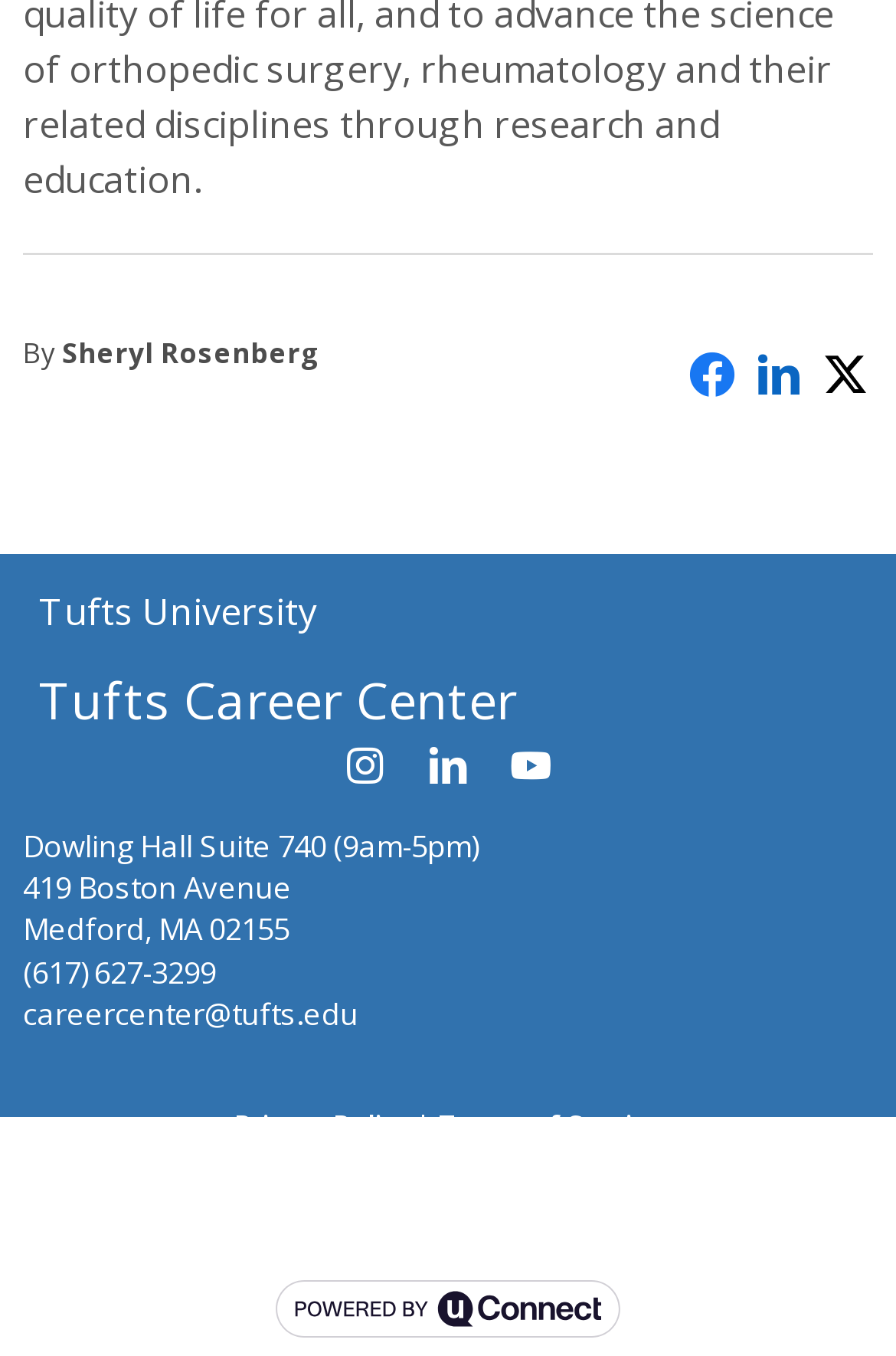For the given element description Terms of Service, determine the bounding box coordinates of the UI element. The coordinates should follow the format (top-left x, top-left y, bottom-right x, bottom-right y) and be within the range of 0 to 1.

[0.49, 0.815, 0.738, 0.844]